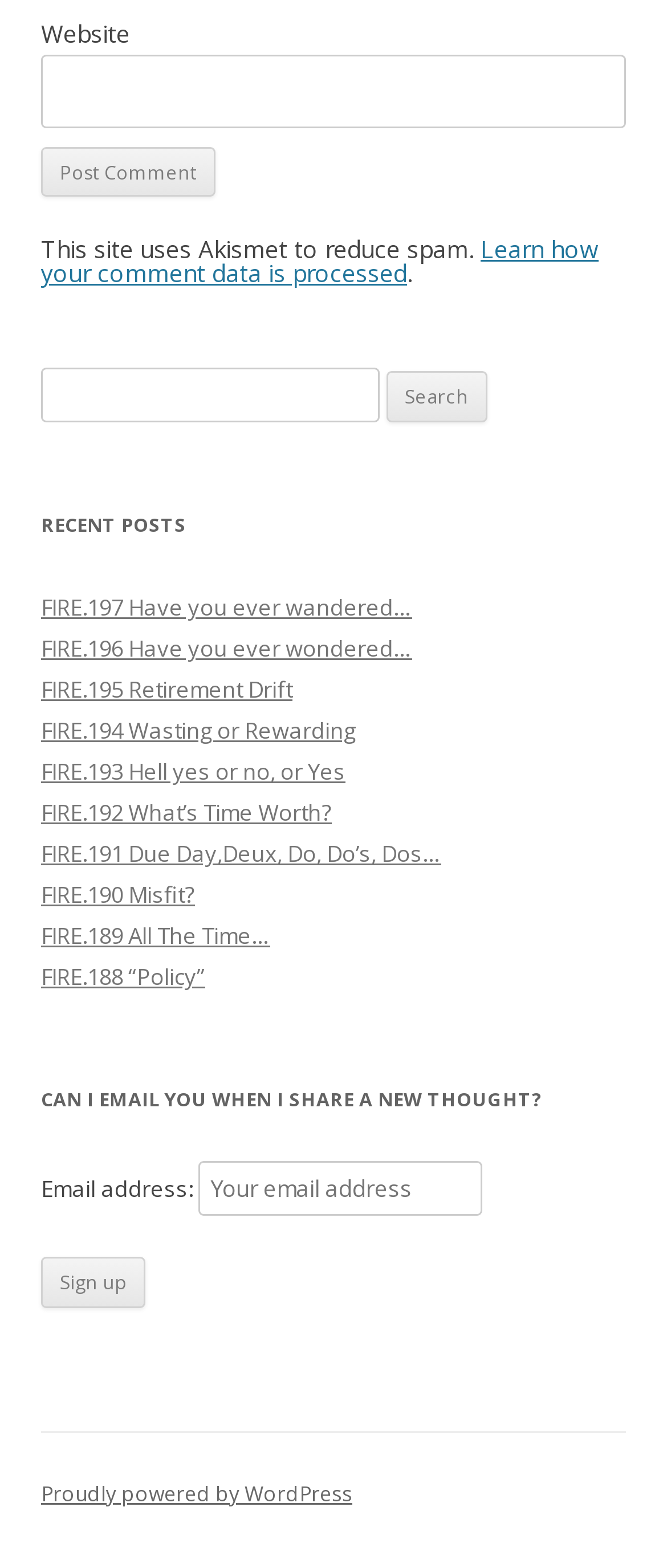Locate the bounding box coordinates of the clickable part needed for the task: "Click on Twitter".

None